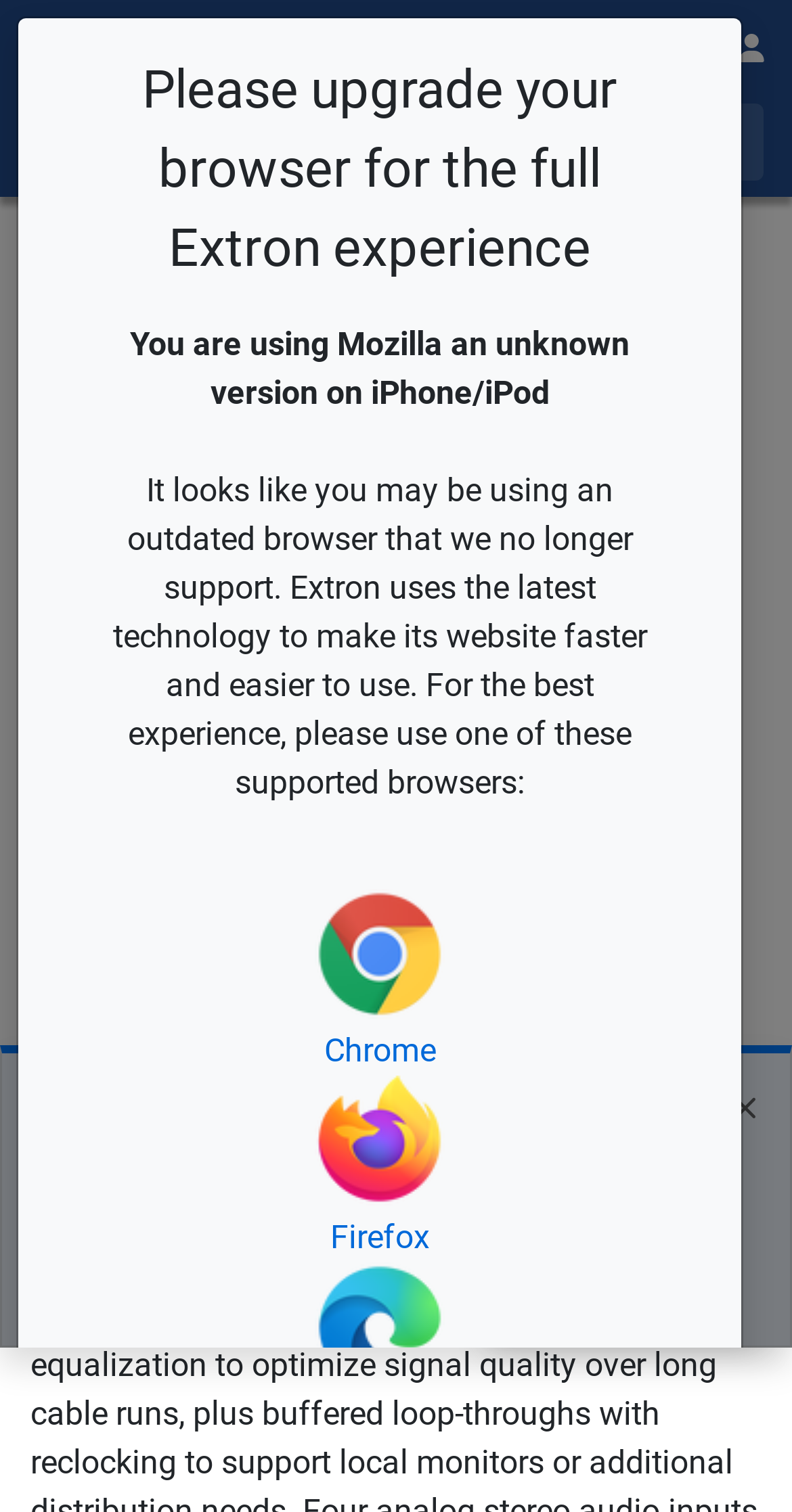Provide a brief response in the form of a single word or phrase:
What is the purpose of the XTP CP 4i 3G‑SDI?

To provide seamless integration of broadcast 3G-SDI video